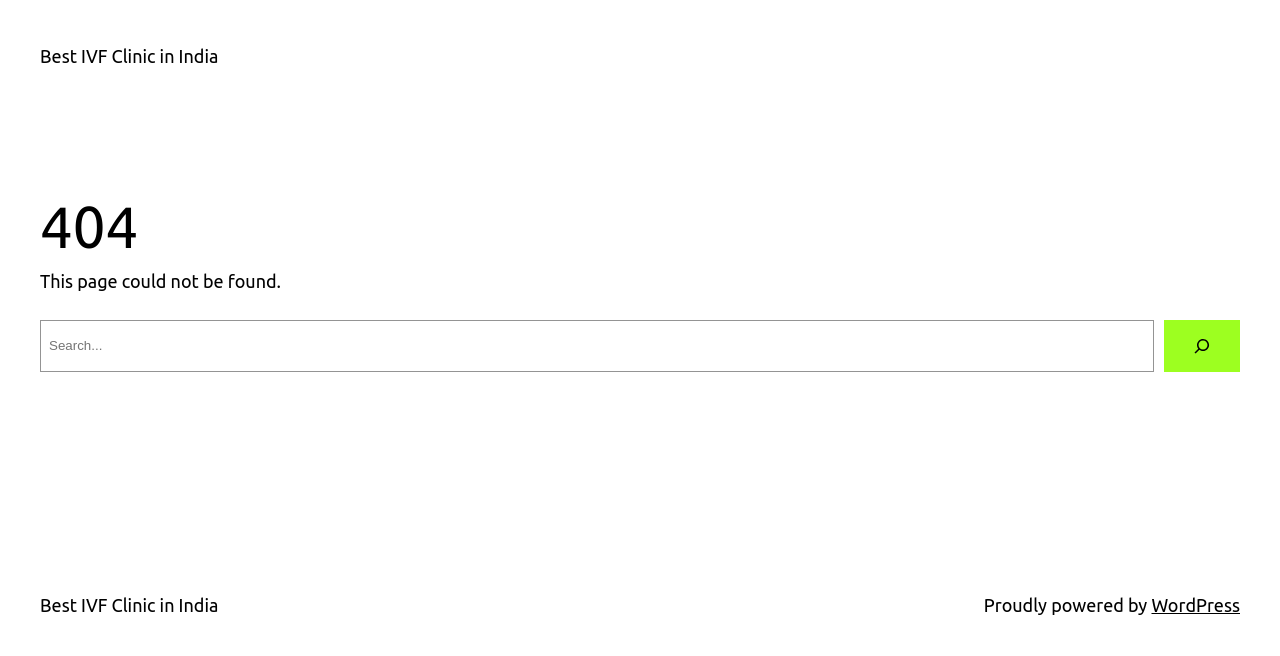Based on the description "name="s" placeholder="Search..."", find the bounding box of the specified UI element.

[0.031, 0.487, 0.902, 0.567]